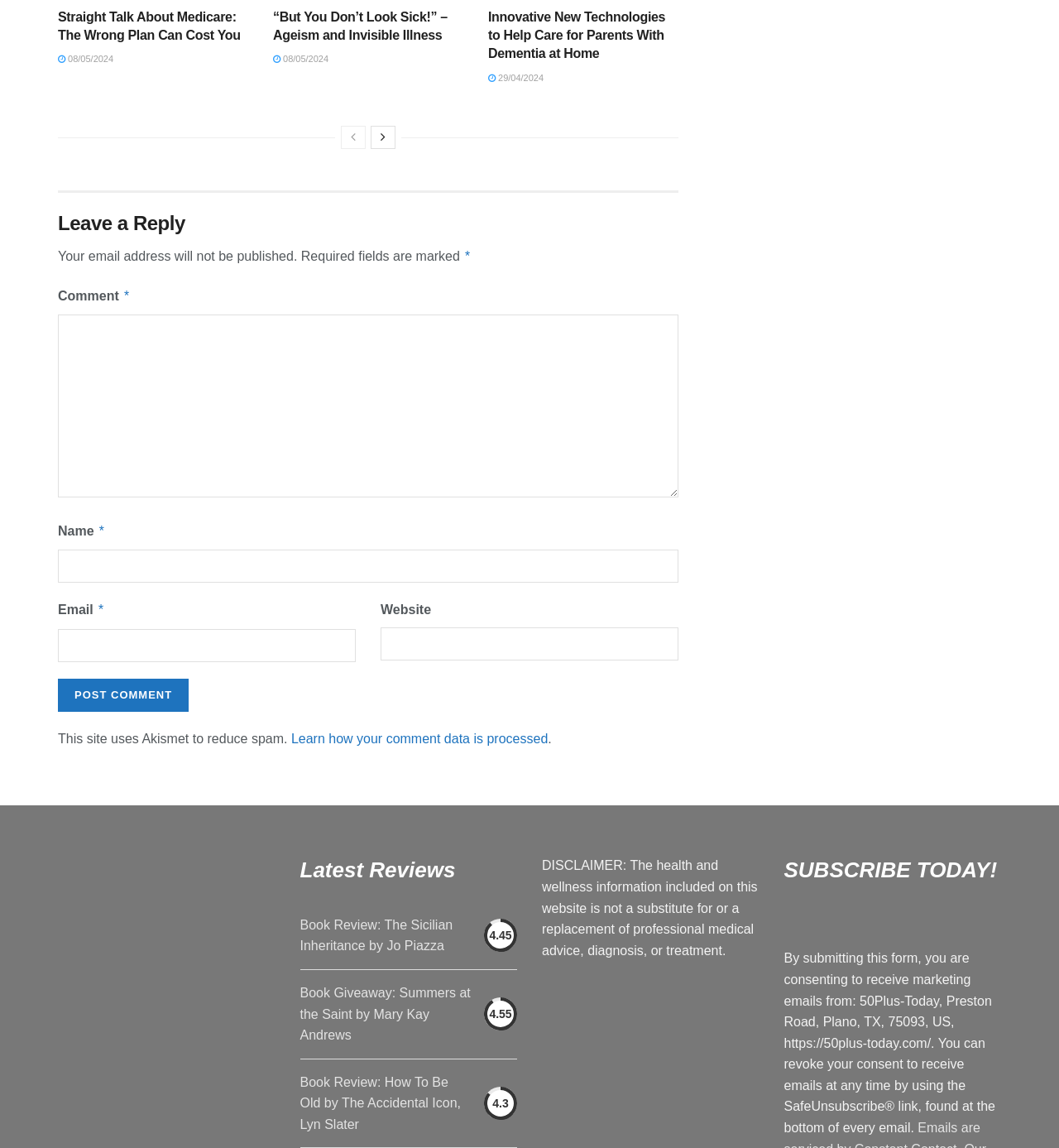Please study the image and answer the question comprehensively:
What is the purpose of the website?

The purpose of the website can be inferred from the DISCLAIMER text, which states that the health and wellness information included on this website is not a substitute for or a replacement of professional medical advice, diagnosis, or treatment. This DISCLAIMER text is located at the bottom of the webpage and has a bounding box coordinate of [0.512, 0.752, 0.715, 0.838].